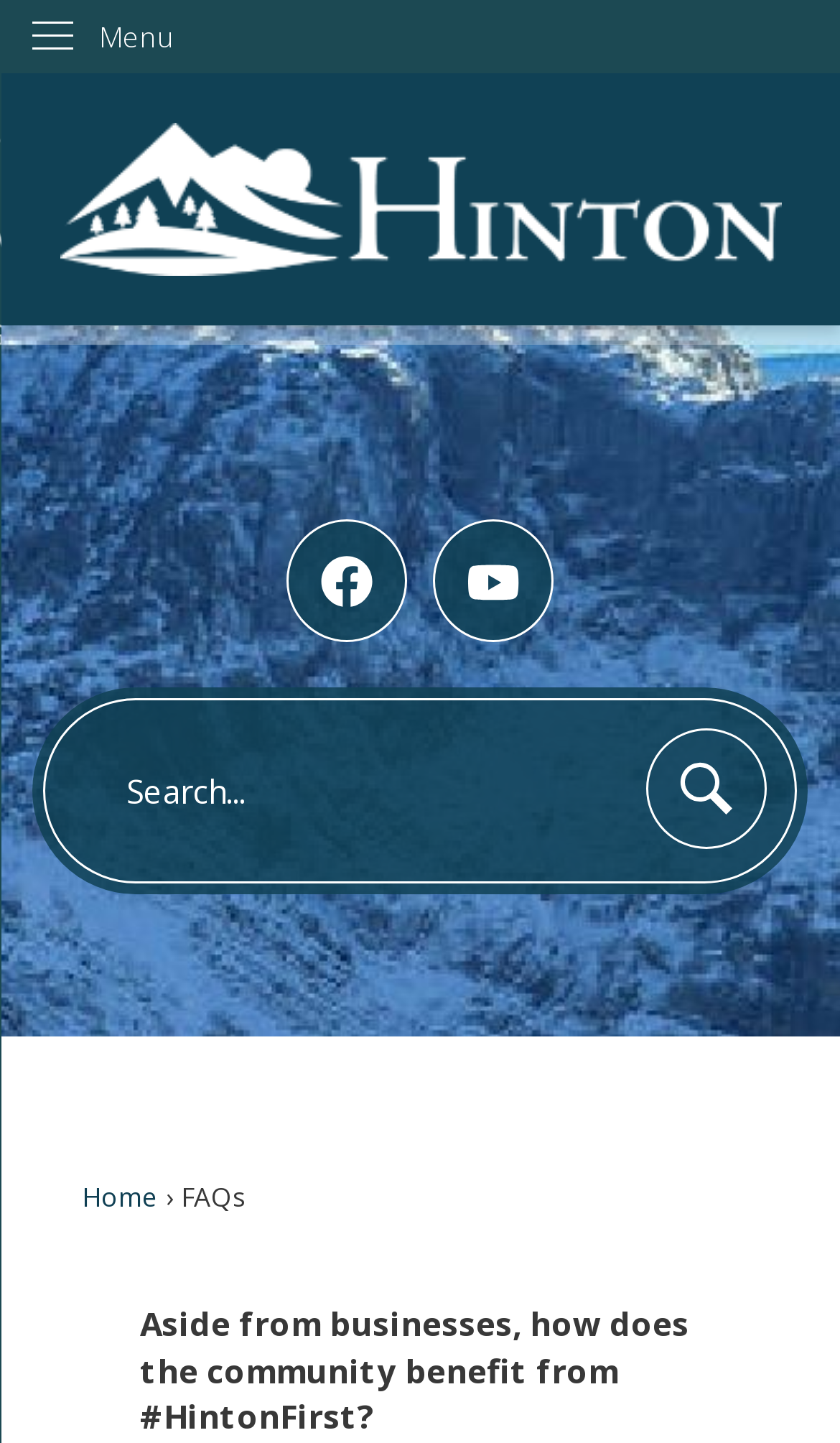Create an elaborate caption that covers all aspects of the webpage.

The webpage is about FAQs, specifically focusing on how the community benefits from a certain initiative. At the top-left corner, there is a "Skip to Main Content" link. Next to it, a vertical menu is located, with a "Menu" label. 

Below the menu, a prominent "Home Page" link is situated, accompanied by an image. On the same horizontal level, there are social media links to Facebook and YouTube, each with its corresponding icon.

A search region is positioned in the middle of the page, spanning almost the entire width. It contains a search textbox, a "Search" button with an icon, and a status indicator. 

At the bottom of the page, there are navigation links, including "Home" and "FAQs", which is a section title. The "FAQs" section has a description list term, followed by a question "Aside from businesses, how does the community benefit from #HintonFirst?"